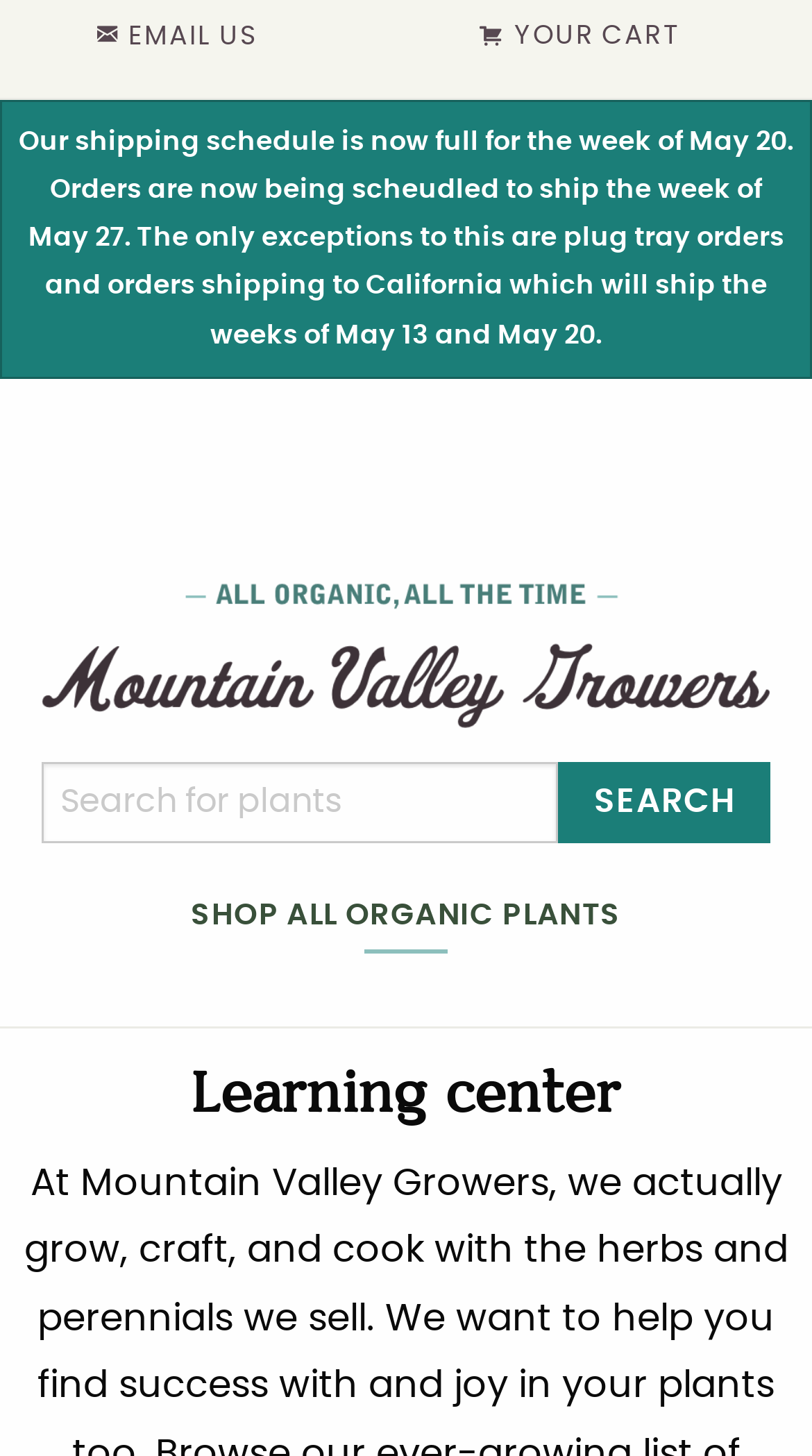Generate a comprehensive caption for the webpage you are viewing.

The webpage is a nursery blog for Mountain Valley Growers. At the top right corner, there is a link to "YOUR CART" with a minicart icon. Below this, a notice is displayed, informing visitors that the shipping schedule is full for the week of May 20 and that orders will be scheduled to ship the week of May 27, with some exceptions.

To the left of the notice, the Mountain Valley Growers logo is displayed, which is also a link. Below the logo, there is a search bar with a "SEARCH" button to its right. 

On the left side of the page, a main menu navigation is located, which includes a "SHOP ALL ORGANIC PLANTS" section and a "Learning center" section. The "SHOP ALL ORGANIC PLANTS" section appears to be a prominent feature on the page.